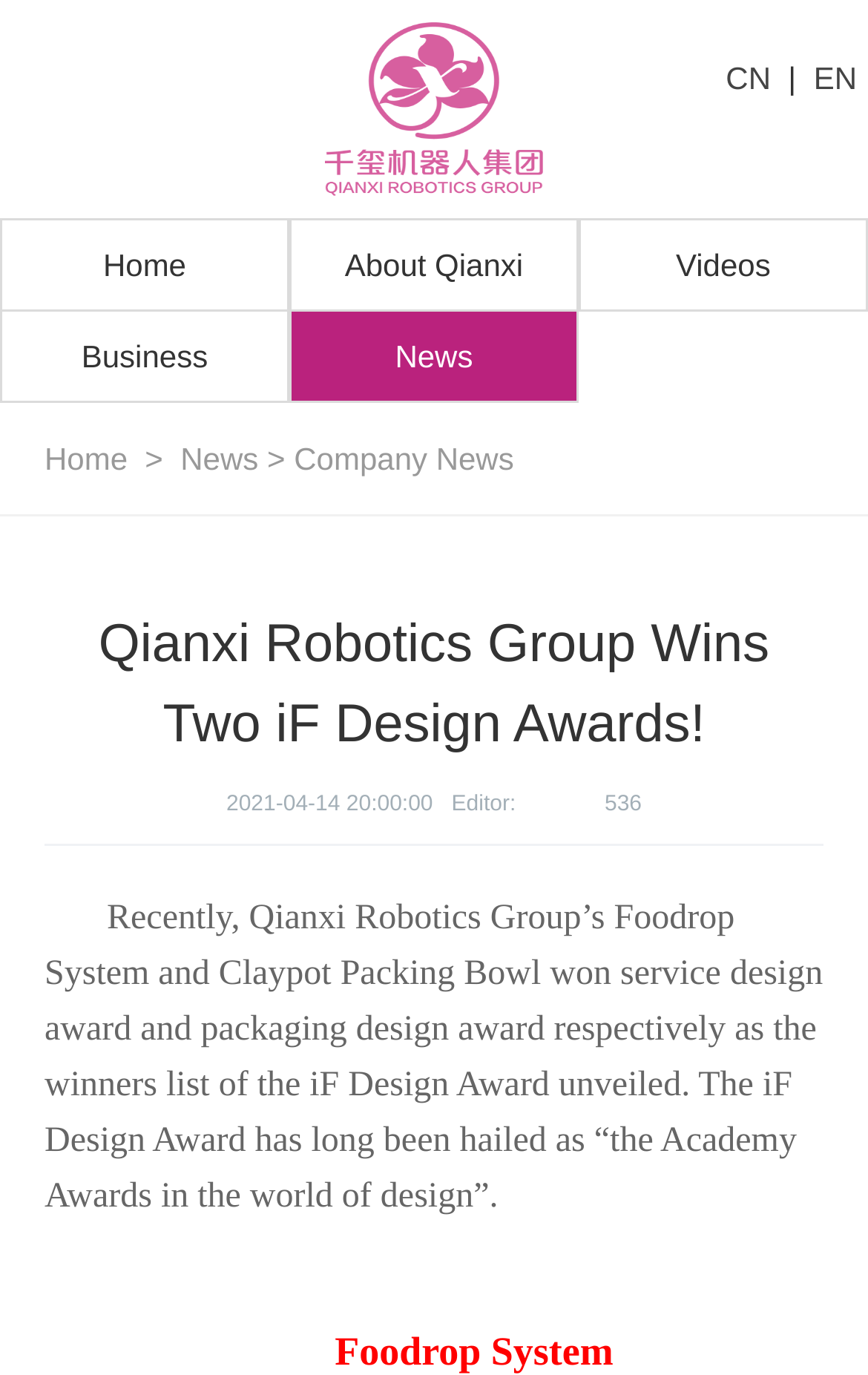Can you find and provide the title of the webpage?

CN  |  EN